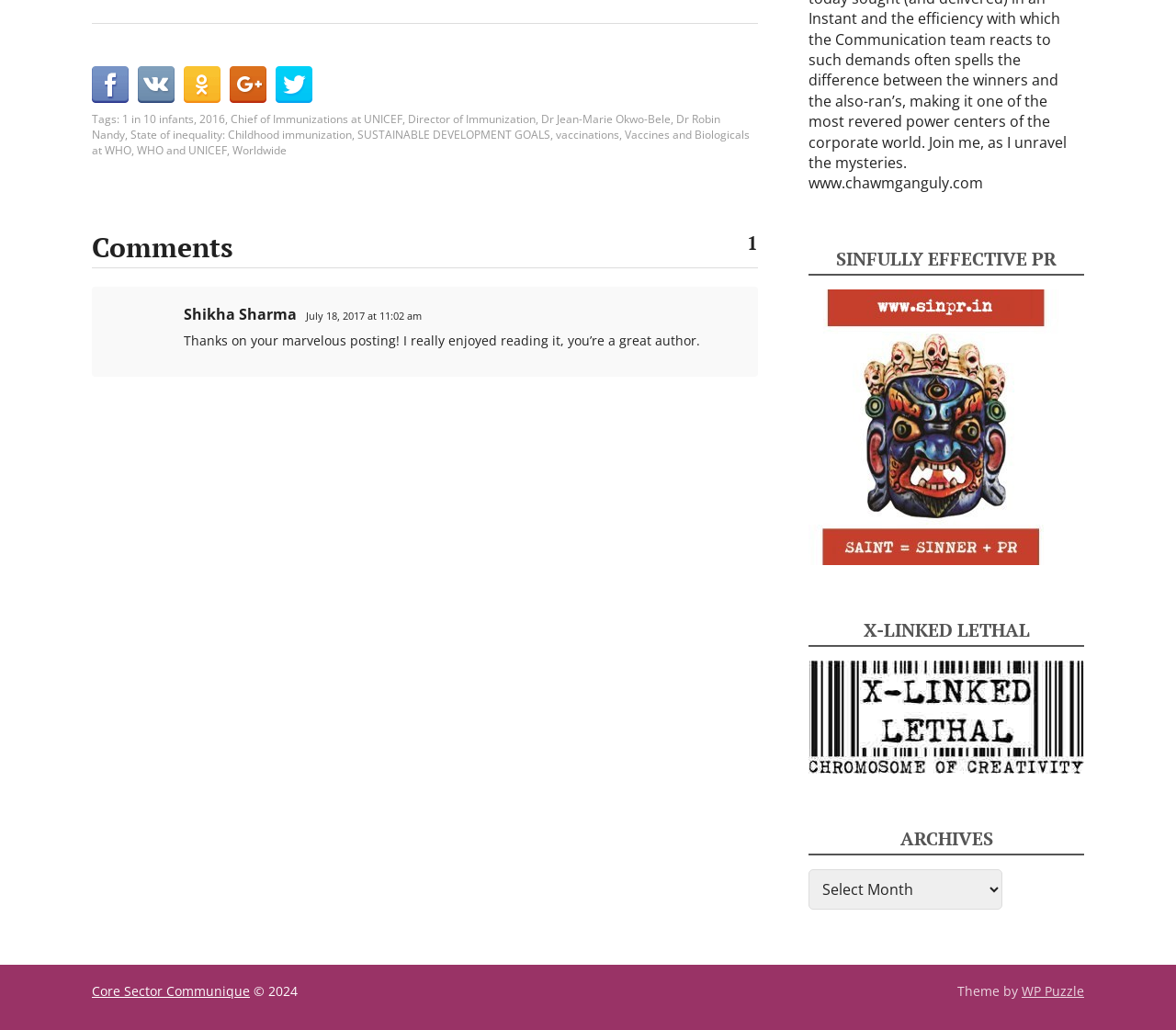Locate the bounding box coordinates of the item that should be clicked to fulfill the instruction: "View Dr Jean-Marie Okwo-Bele's profile".

[0.46, 0.108, 0.57, 0.123]